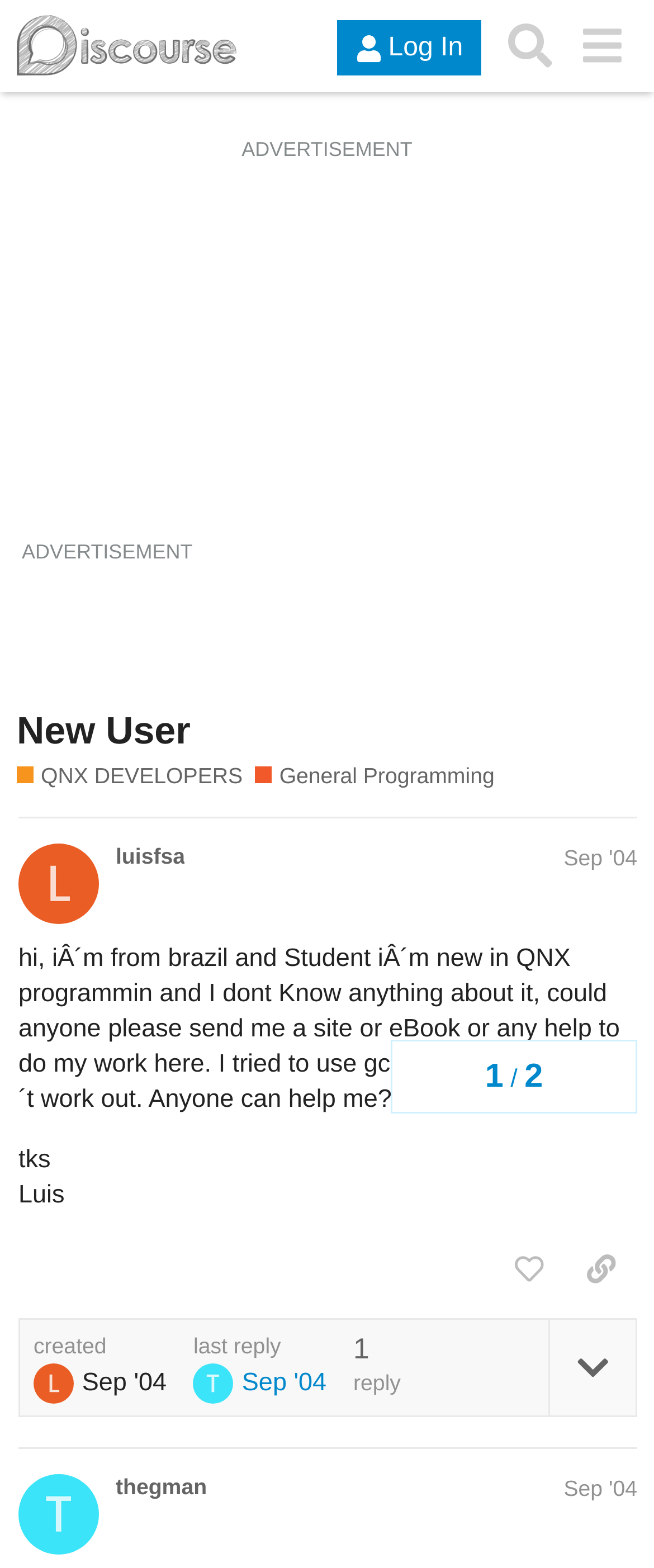Find the bounding box coordinates for the area that should be clicked to accomplish the instruction: "Search for topics".

[0.755, 0.007, 0.865, 0.052]